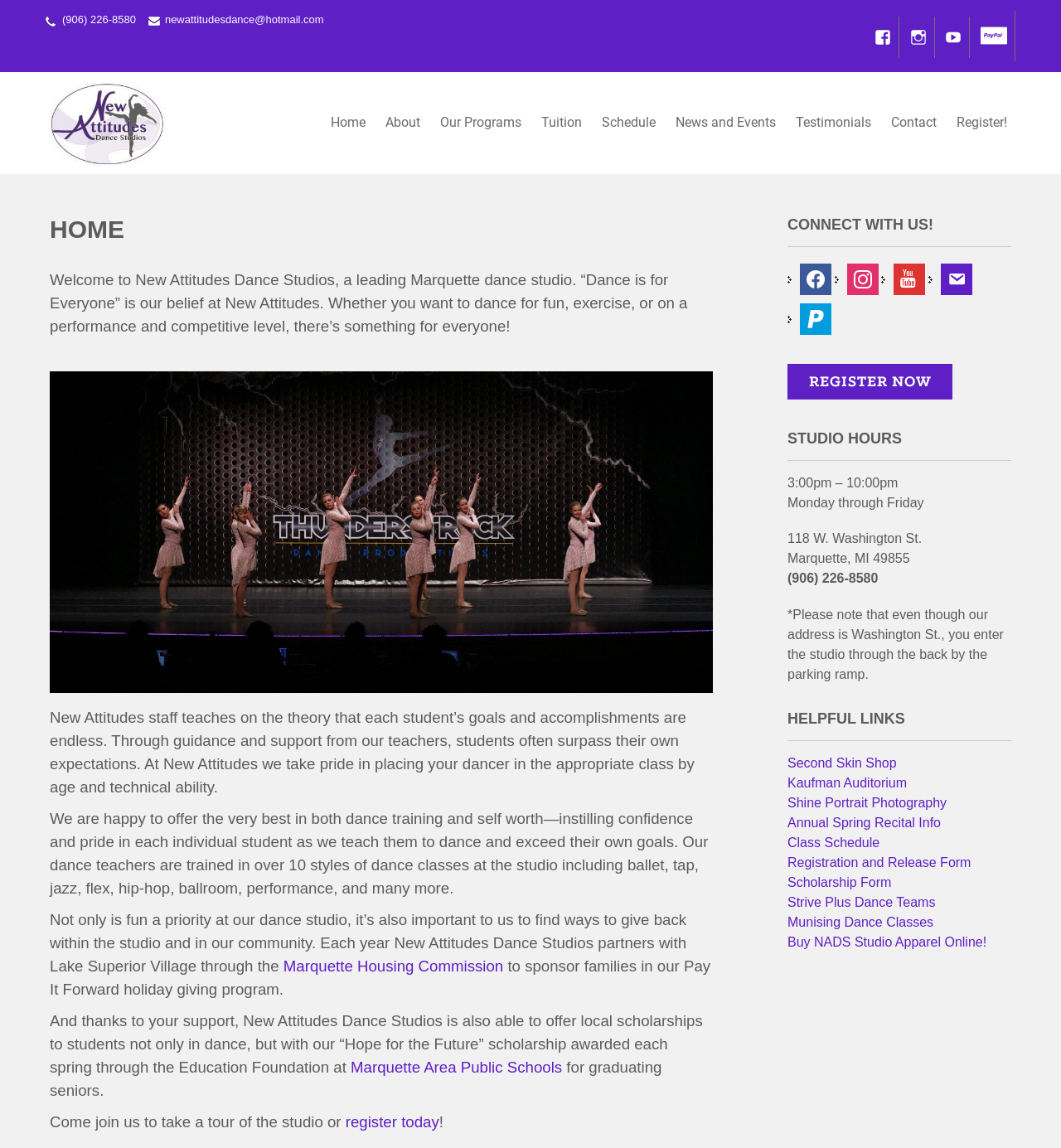Please locate the clickable area by providing the bounding box coordinates to follow this instruction: "Check the studio hours".

[0.742, 0.374, 0.953, 0.401]